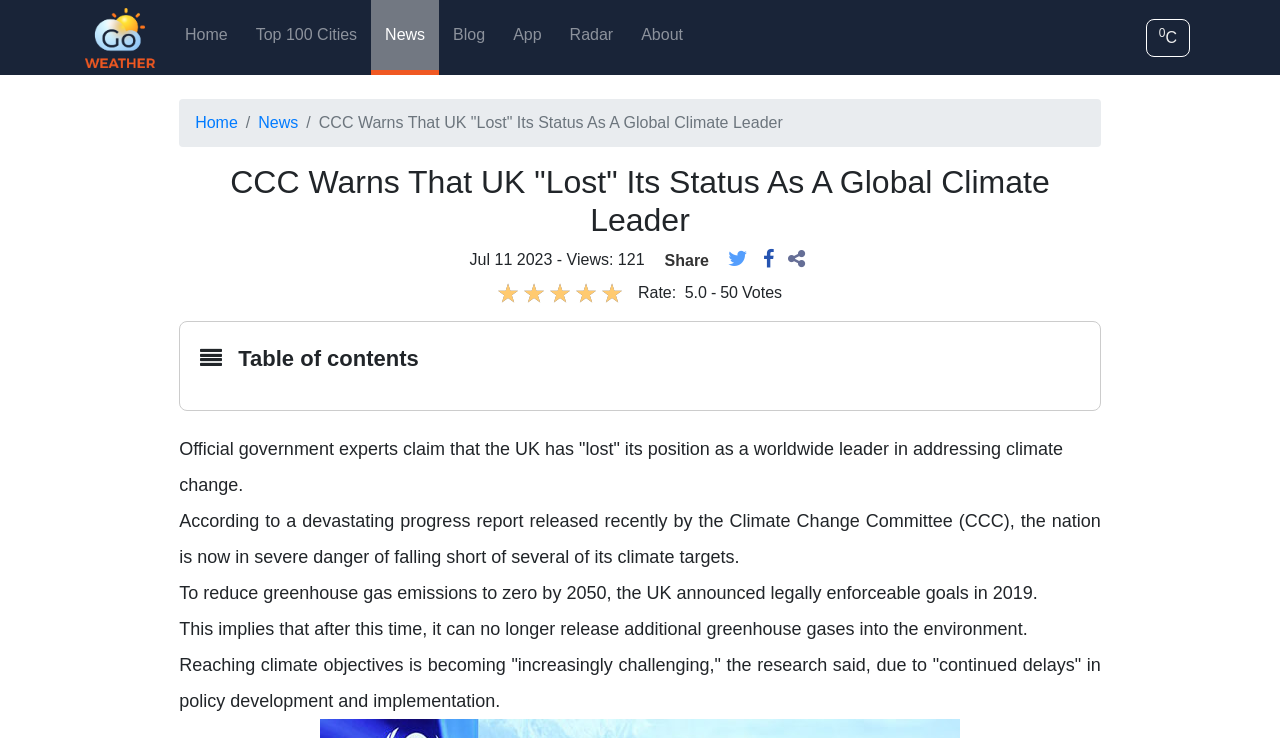Explain the webpage's design and content in an elaborate manner.

The webpage appears to be a news article discussing the UK's climate change efforts. At the top, there is a navigation menu with links to "Home", "Top 100 Cities", "News", "Blog", "App", "Radar", and "About". Below this menu, there is a breadcrumb navigation with links to "Home" and "News".

The main article title, "CCC Warns That UK 'Lost' Its Status As A Global Climate Leader", is prominently displayed in the center of the page. Below the title, there is a subtitle with the date "Jul 11 2023" and the number of views "121". There are also social media sharing links and a "Share" button.

The article itself is divided into several paragraphs, which discuss the UK's climate change goals and the challenges it faces in achieving them. The text explains that the UK has set legally enforceable targets to reduce greenhouse gas emissions to zero by 2050, but that reaching these goals is becoming increasingly challenging due to delays in policy development and implementation.

On the right side of the page, there are several small images, likely representing weather forecasts or icons. There is also a rating system with a score of 5.0 out of 50 votes. Additionally, there is a "Table of contents" section that appears to be a summary of the article's content.

Overall, the webpage is a news article discussing the UK's climate change efforts and the challenges it faces in achieving its goals.